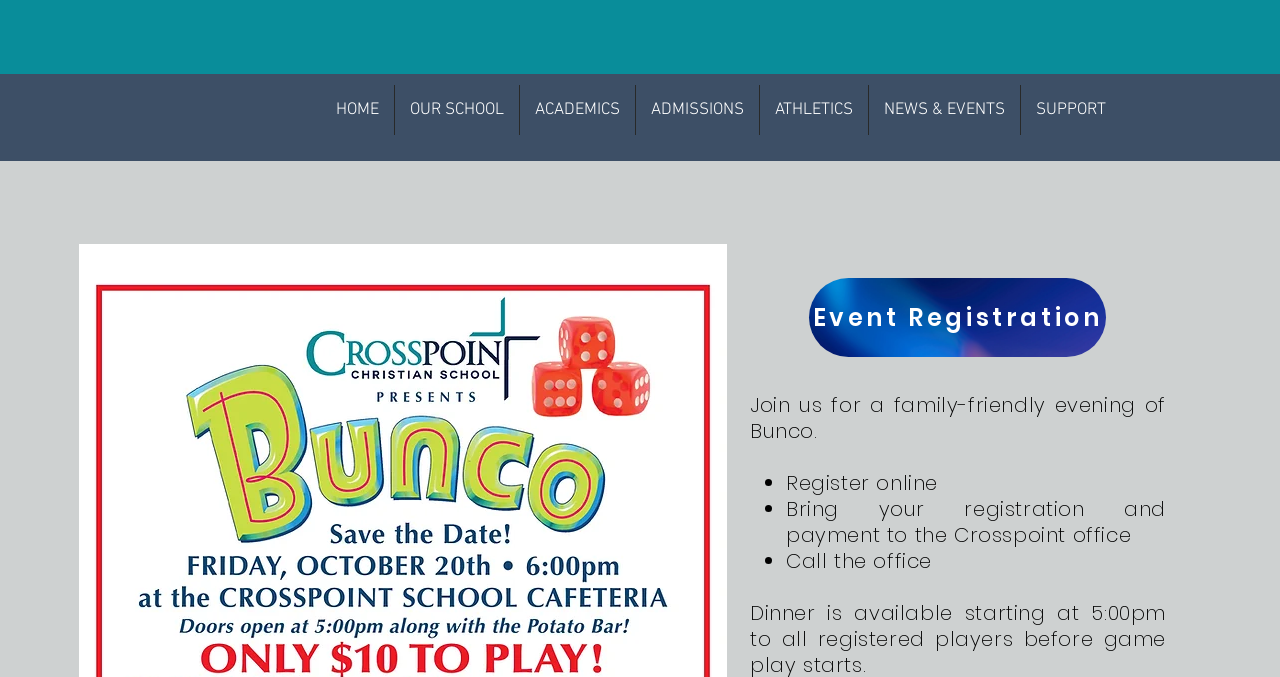Construct a comprehensive description capturing every detail on the webpage.

The webpage is about BUNCO, an event organized by Crosspoint Christian. At the top, there is a navigation menu with 7 links: HOME, OUR SCHOOL, ACADEMICS, ADMISSIONS, ATHLETICS, NEWS & EVENTS, and SUPPORT. These links are positioned horizontally, with HOME on the left and SUPPORT on the right.

Below the navigation menu, there is a prominent call-to-action link, "Event Registration", which is centered on the page. 

Further down, there is a brief description of the event, "Join us for a family-friendly evening of Bunco." Below this description, there are three bullet points with instructions on how to register for the event. The first bullet point says "Register online", the second says "Bring your registration and payment to the Crosspoint office", and the third says "Call the office". These bullet points are positioned vertically, with the first one at the top and the third one at the bottom.